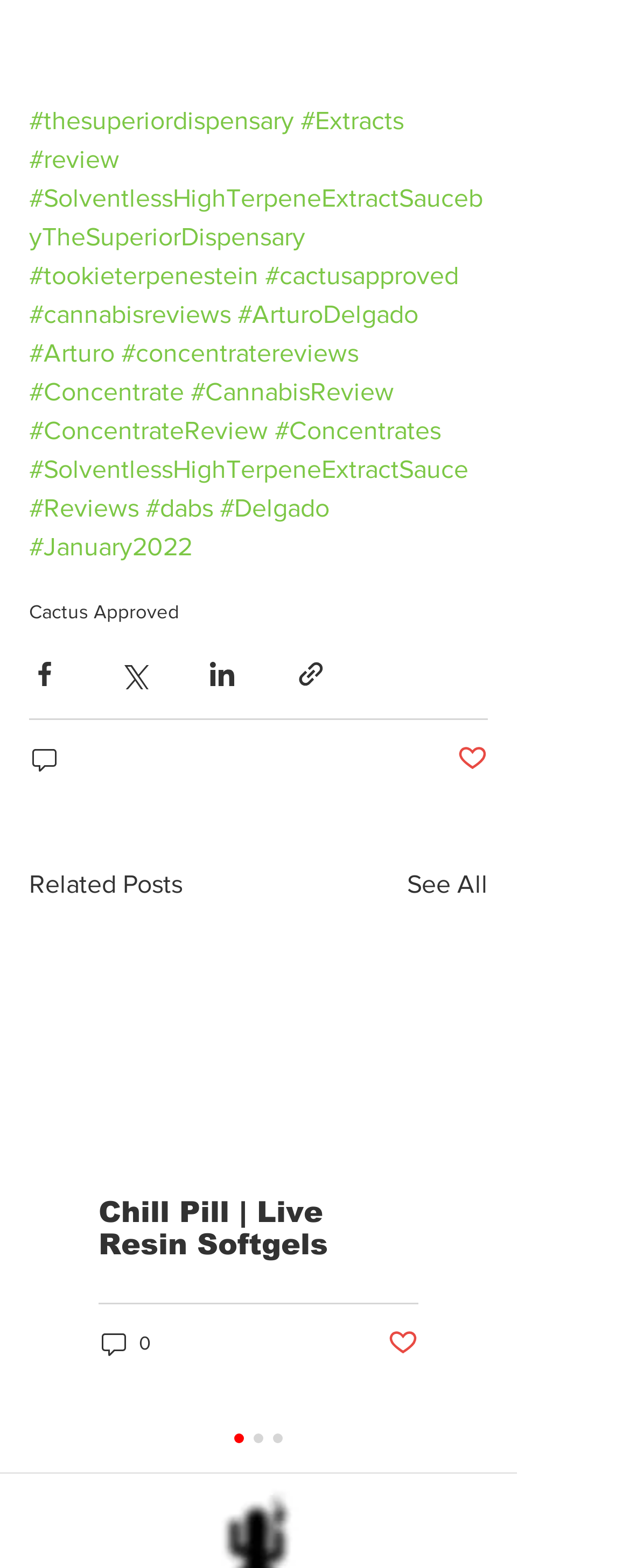With reference to the screenshot, provide a detailed response to the question below:
What is the text of the heading below the links?

Below the links, there is a heading with the text 'Related Posts' located at a bounding box coordinate of [0.046, 0.552, 0.29, 0.577]. This heading is followed by a 'See All' link.